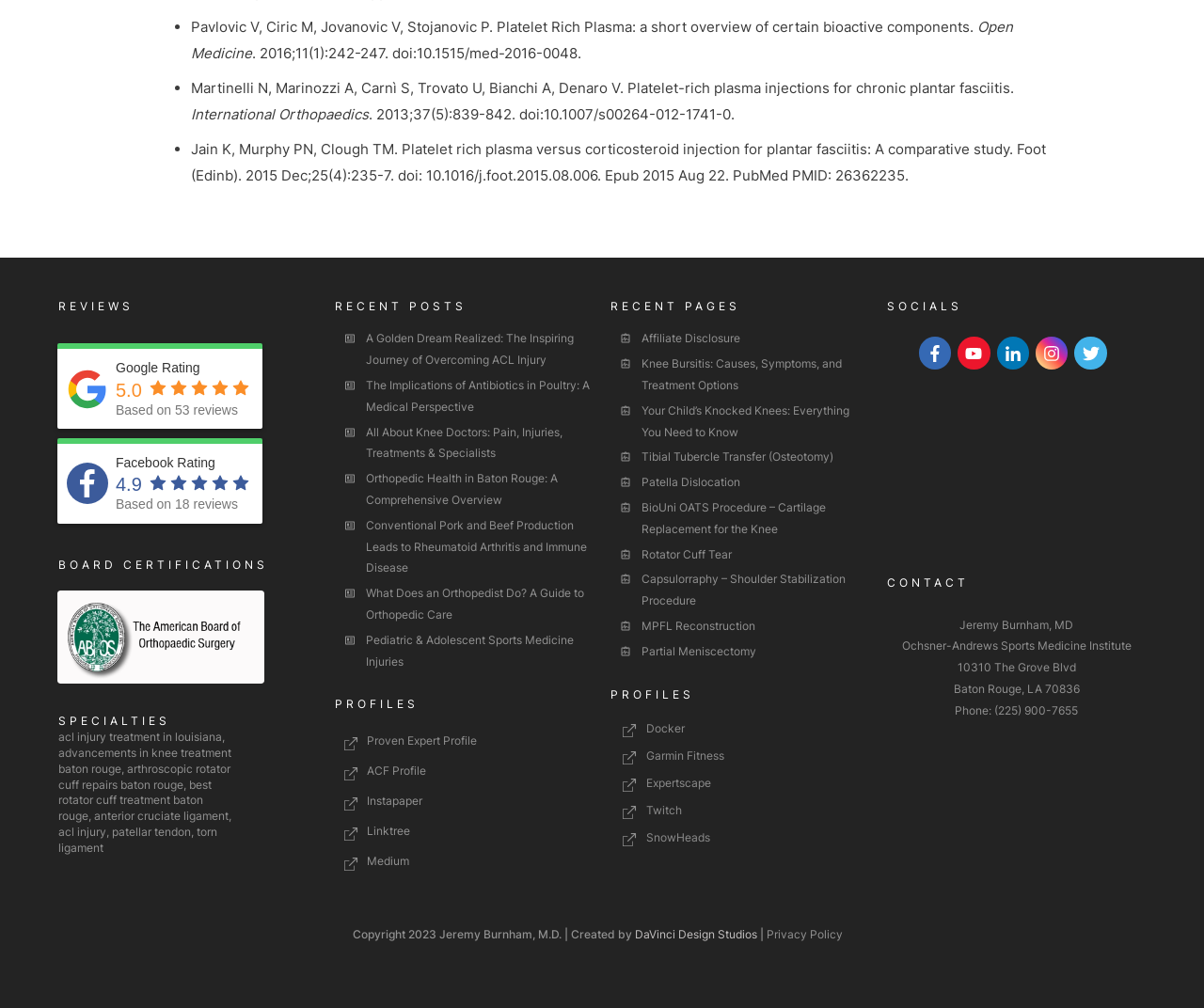Using the provided element description, identify the bounding box coordinates as (top-left x, top-left y, bottom-right x, bottom-right y). Ensure all values are between 0 and 1. Description: DaVinci Design Studios

[0.527, 0.92, 0.629, 0.934]